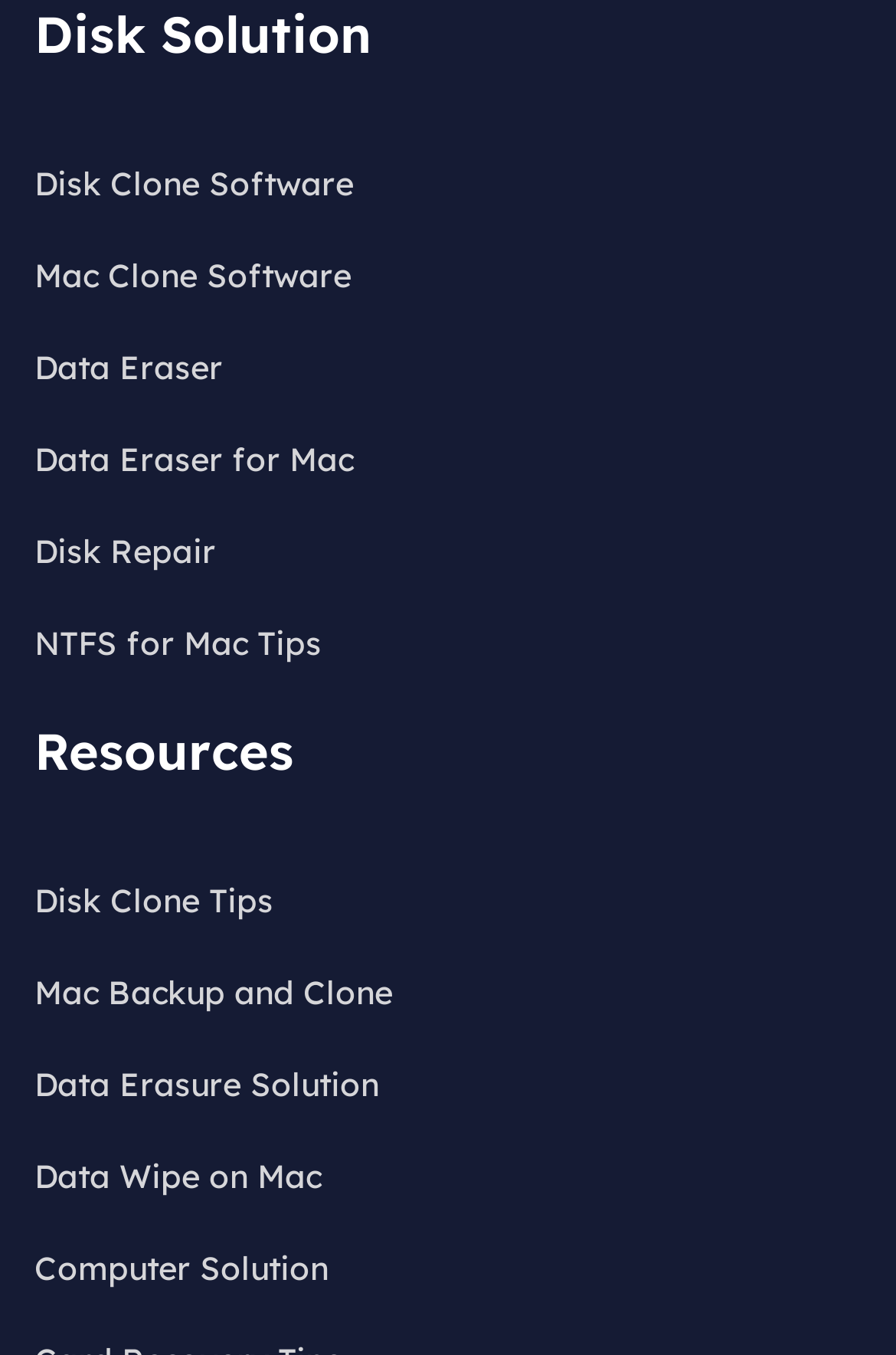What is the purpose of the 'Disk Repair' software?
We need a detailed and meticulous answer to the question.

I found the link 'Disk Repair' on the webpage, which suggests that it is a software solution for repairing disks, and therefore, its purpose is to repair disks.